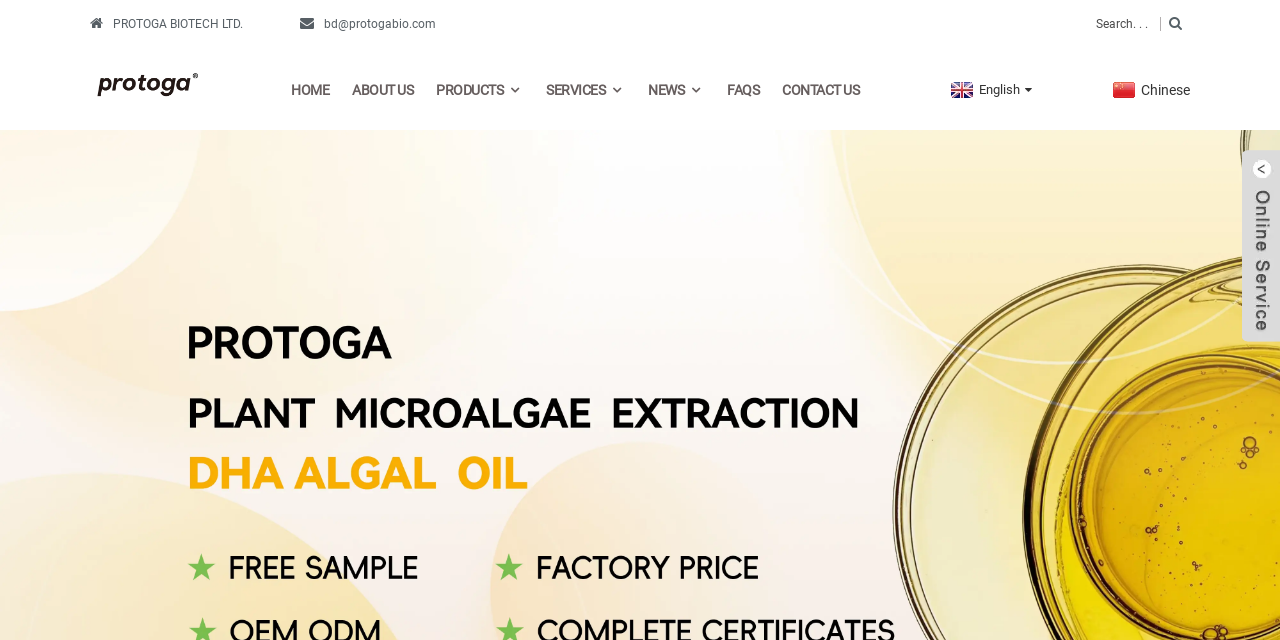What is the headline of the webpage?

Microalgae Fermentation - Manufacturers, Suppliers, Factory From China